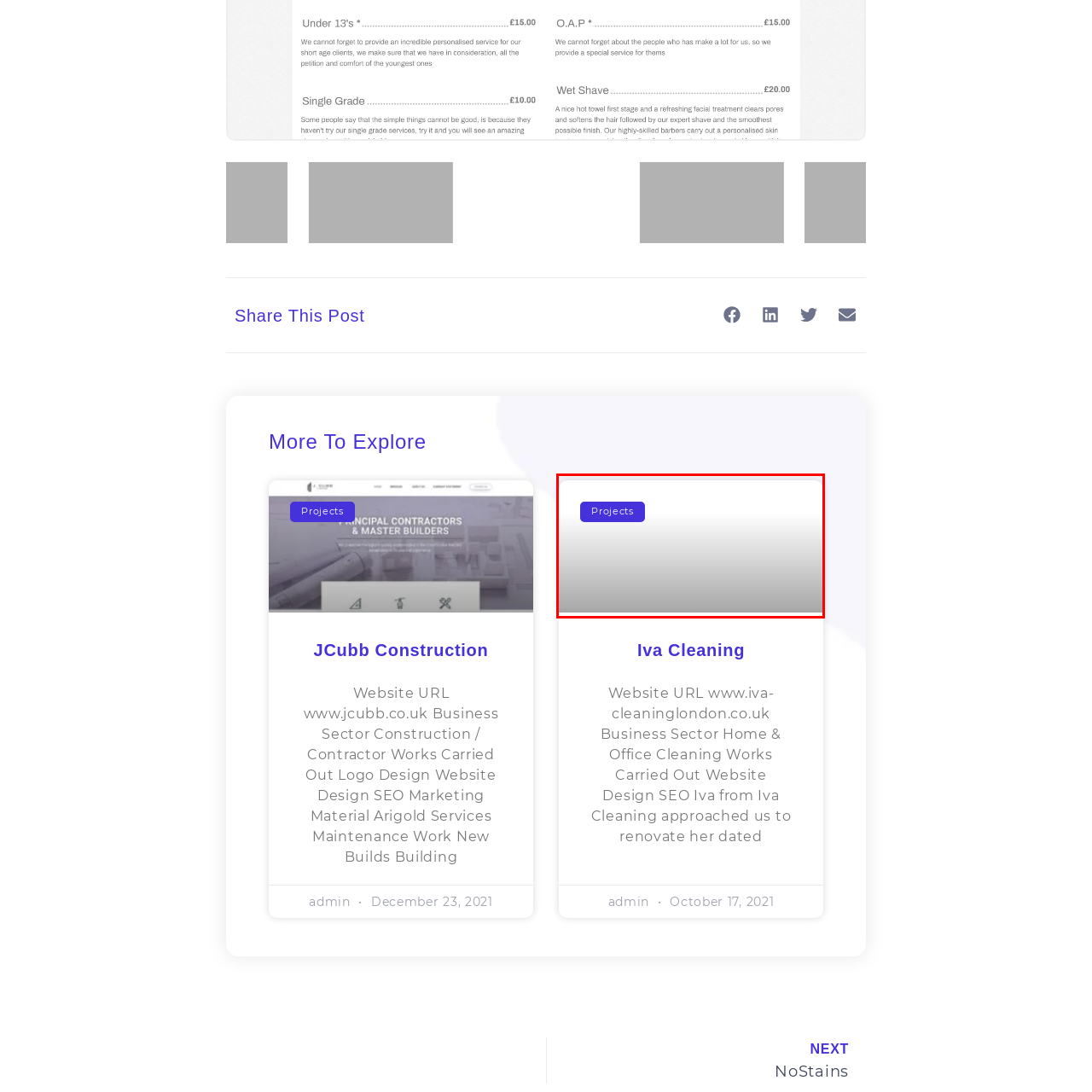Inspect the image surrounded by the red outline and respond to the question with a brief word or phrase:
What is the color of the text on the 'Projects' button?

White